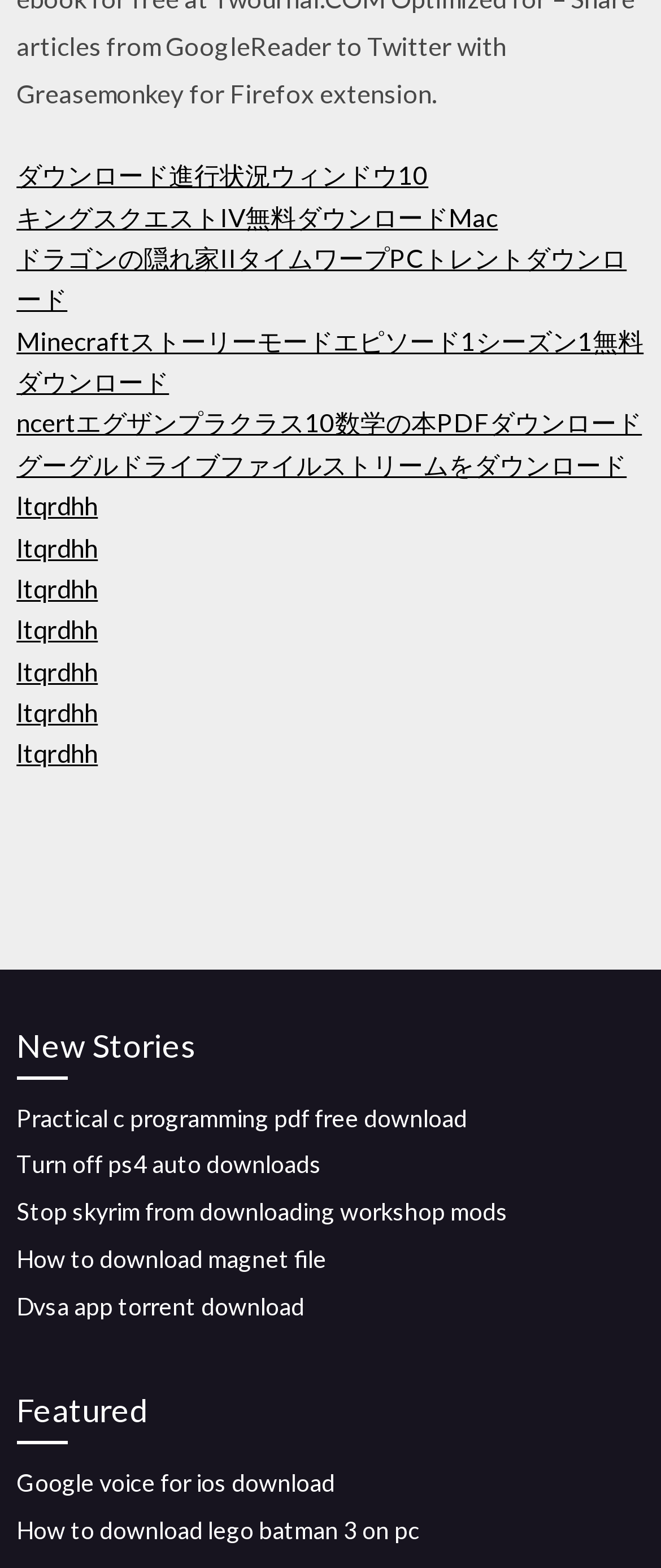Please specify the bounding box coordinates for the clickable region that will help you carry out the instruction: "Explore Top 10".

None